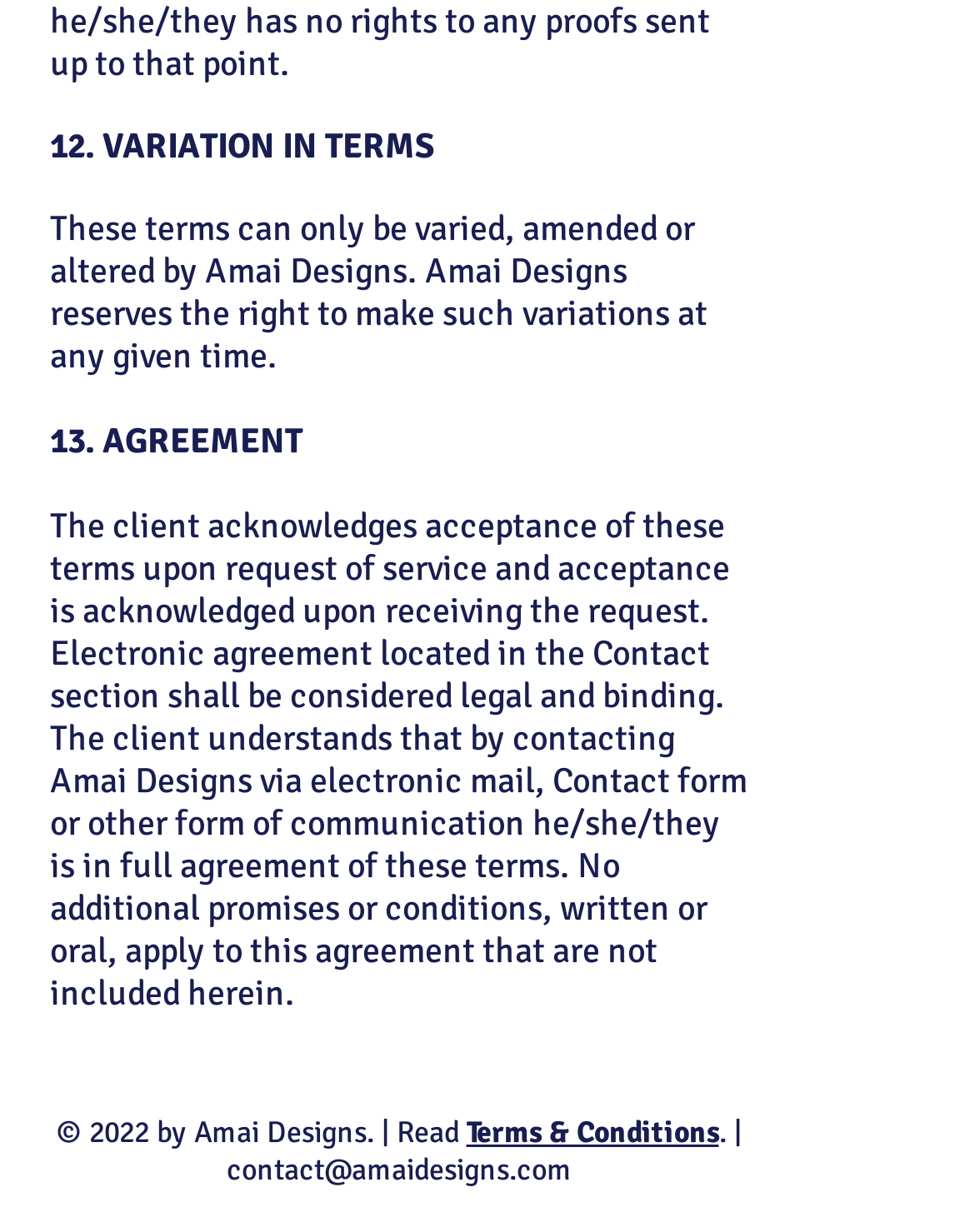Using the information in the image, could you please answer the following question in detail:
What is the contact email of Amai Designs?

The contact email can be found at the bottom of the webpage, where it is written as a link 'contact@amaidesigns.com'.